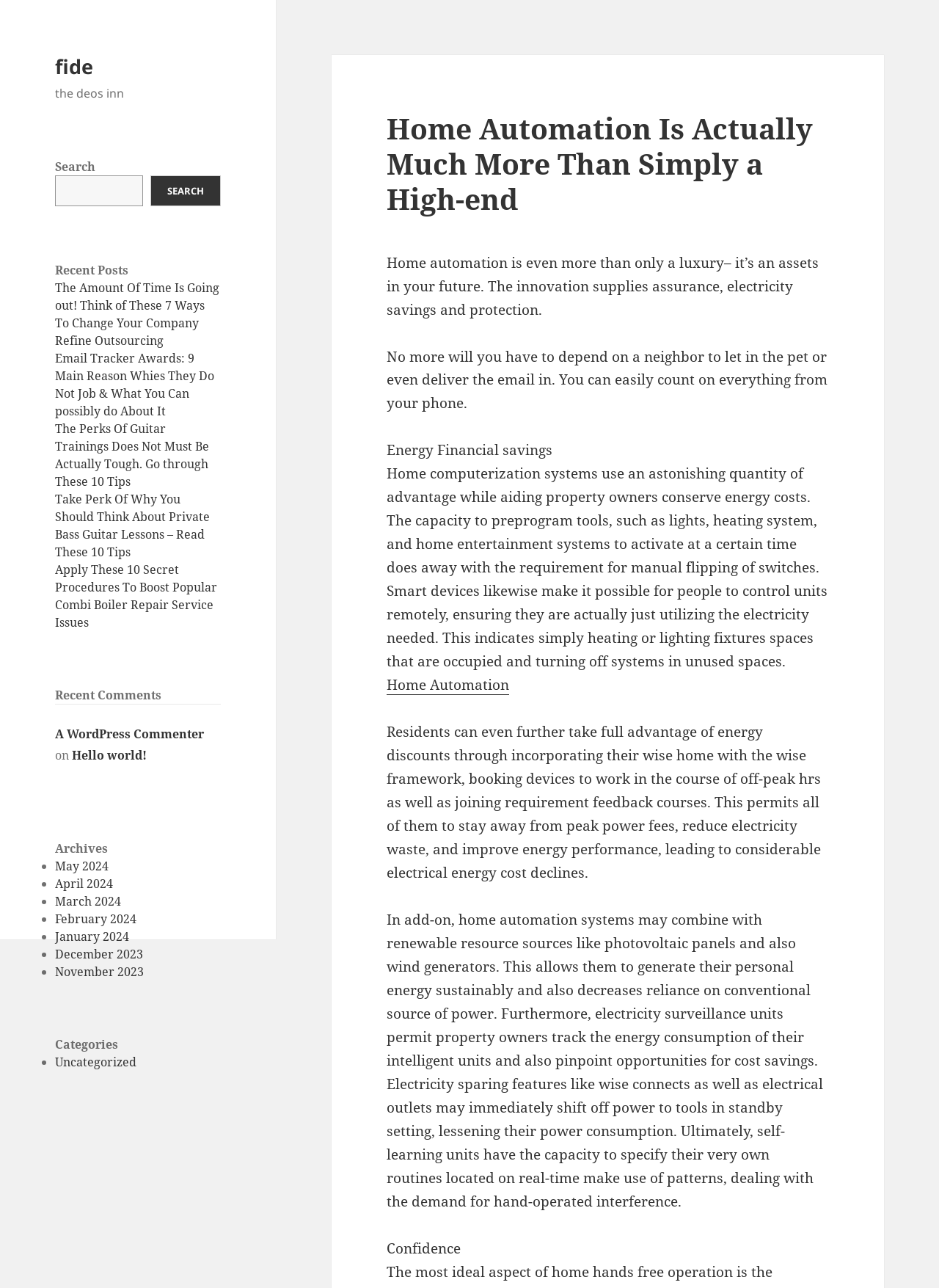Find the bounding box coordinates corresponding to the UI element with the description: "parent_node: SEARCH name="s"". The coordinates should be formatted as [left, top, right, bottom], with values as floats between 0 and 1.

[0.059, 0.136, 0.153, 0.16]